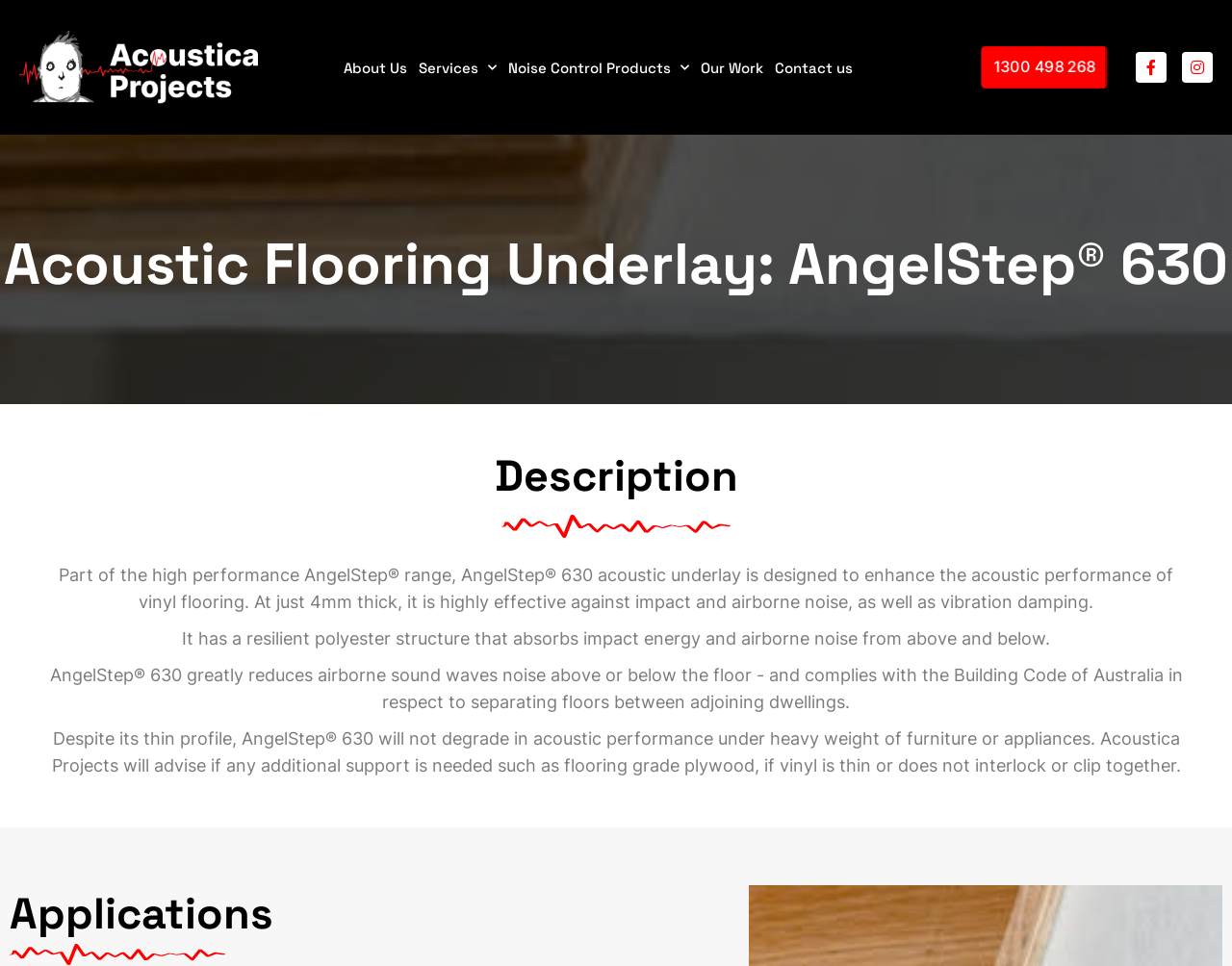Can you locate the main headline on this webpage and provide its text content?

Acoustic Flooring Underlay: AngelStep® 630